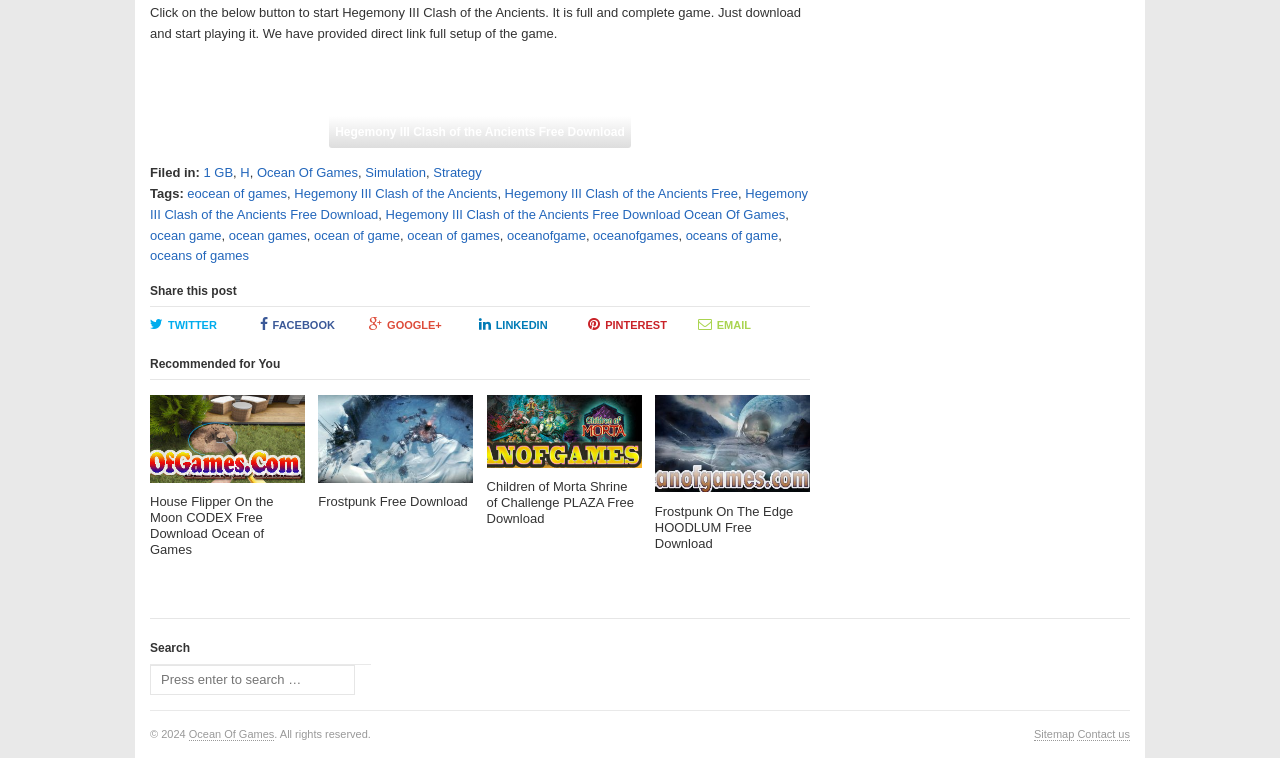What is the name of the website?
Using the image as a reference, give a one-word or short phrase answer.

Ocean Of Games